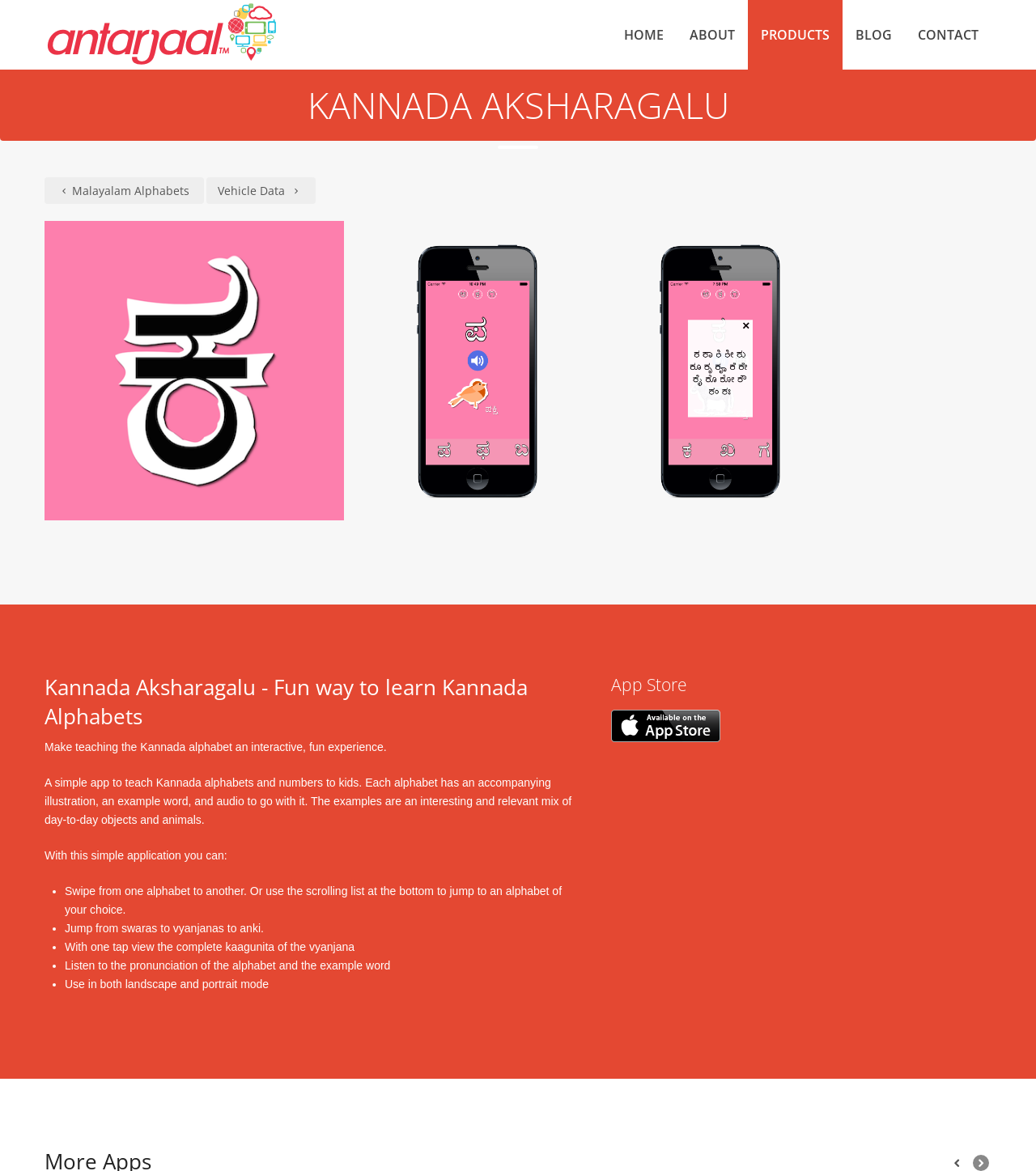Create a detailed summary of the webpage's content and design.

The webpage is about Kannada Aksharagalu, a mobile app for learning Kannada alphabets in a fun way. At the top left, there is a link to "Antarjaal Innovations" accompanied by an image, which is likely the logo of the company. 

To the right of the logo, there are five navigation links: "HOME", "ABOUT", "PRODUCTS", "BLOG", and "CONTACT", which are evenly spaced and aligned horizontally. 

Below the navigation links, there is a large heading "KANNADA AKSHARAGALU" that spans almost the entire width of the page. 

Underneath the heading, there are three links to other language alphabets, including Malayalam, and a link to "Vehicle Data". 

To the right of these links, there are three images of the Kannada Aksharagalu app, which are likely screenshots of the app in action. 

Below the images, there is a heading "Kannada Aksharagalu - Fun way to learn Kannada Alphabets" followed by a brief description of the app. The description explains that the app is designed to make learning the Kannada alphabet an interactive and fun experience for kids, with features such as accompanying illustrations, example words, and audio.

Further down, there is a list of features that the app offers, including the ability to swipe through alphabets, jump to a specific alphabet using a scrolling list, and view the complete kaagunita of a vyanjana with one tap. 

At the bottom right, there is a heading "App Store" with a link to the app store and an accompanying image, likely the app store logo.